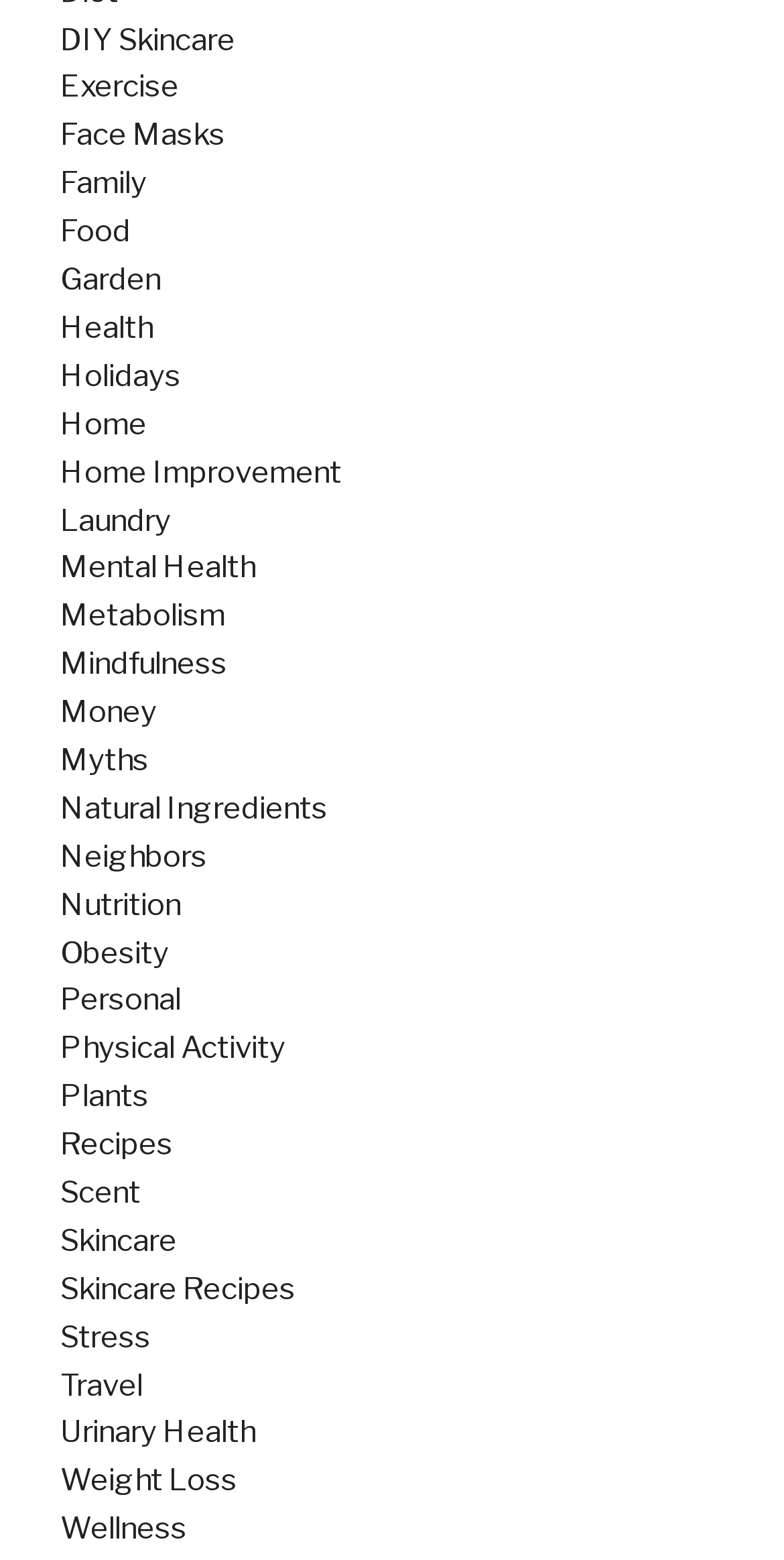Is there a category related to finance on the webpage?
Please answer using one word or phrase, based on the screenshot.

Yes